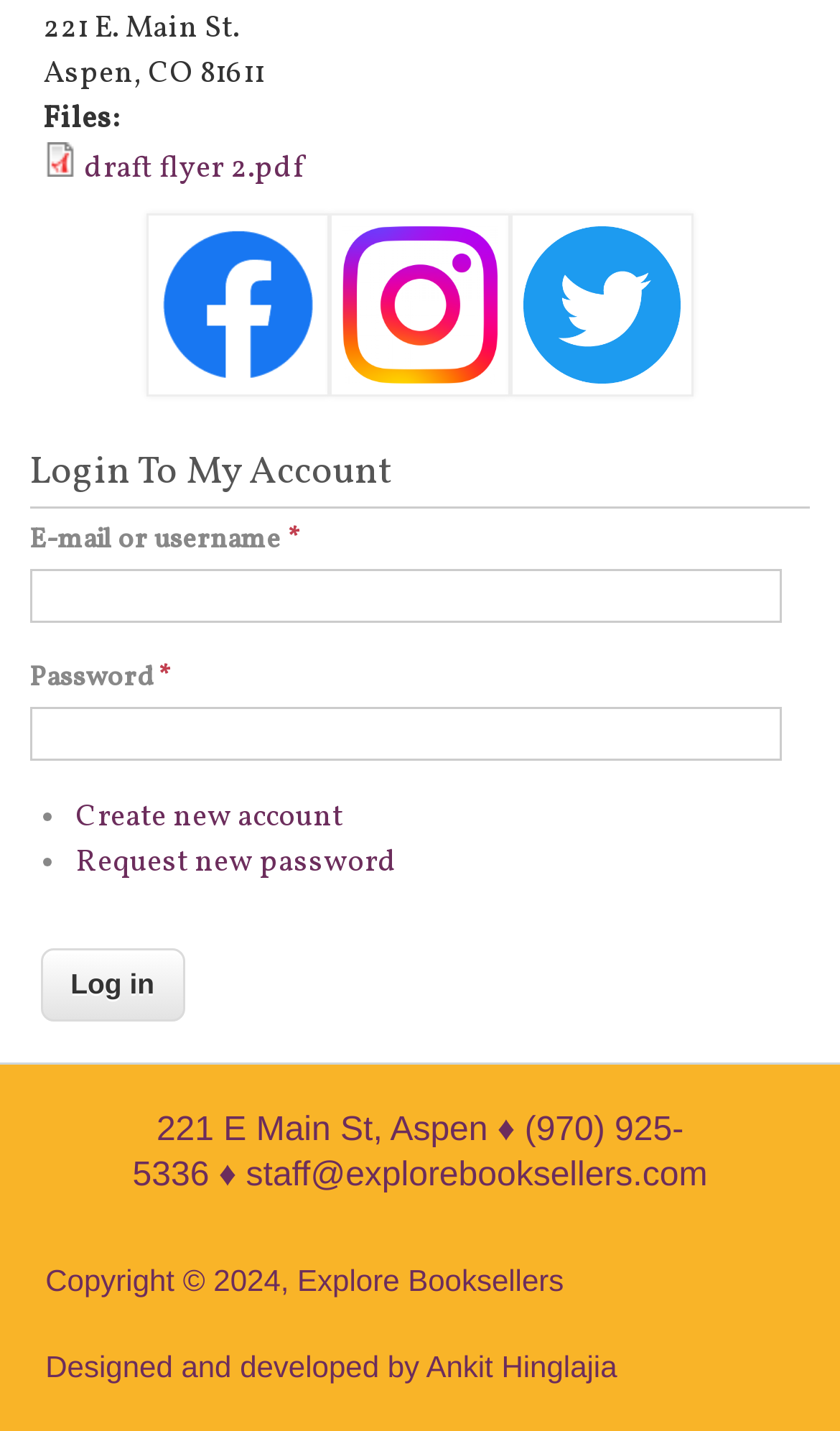Determine the bounding box of the UI component based on this description: "draft flyer 2.pdf". The bounding box coordinates should be four float values between 0 and 1, i.e., [left, top, right, bottom].

[0.1, 0.103, 0.362, 0.132]